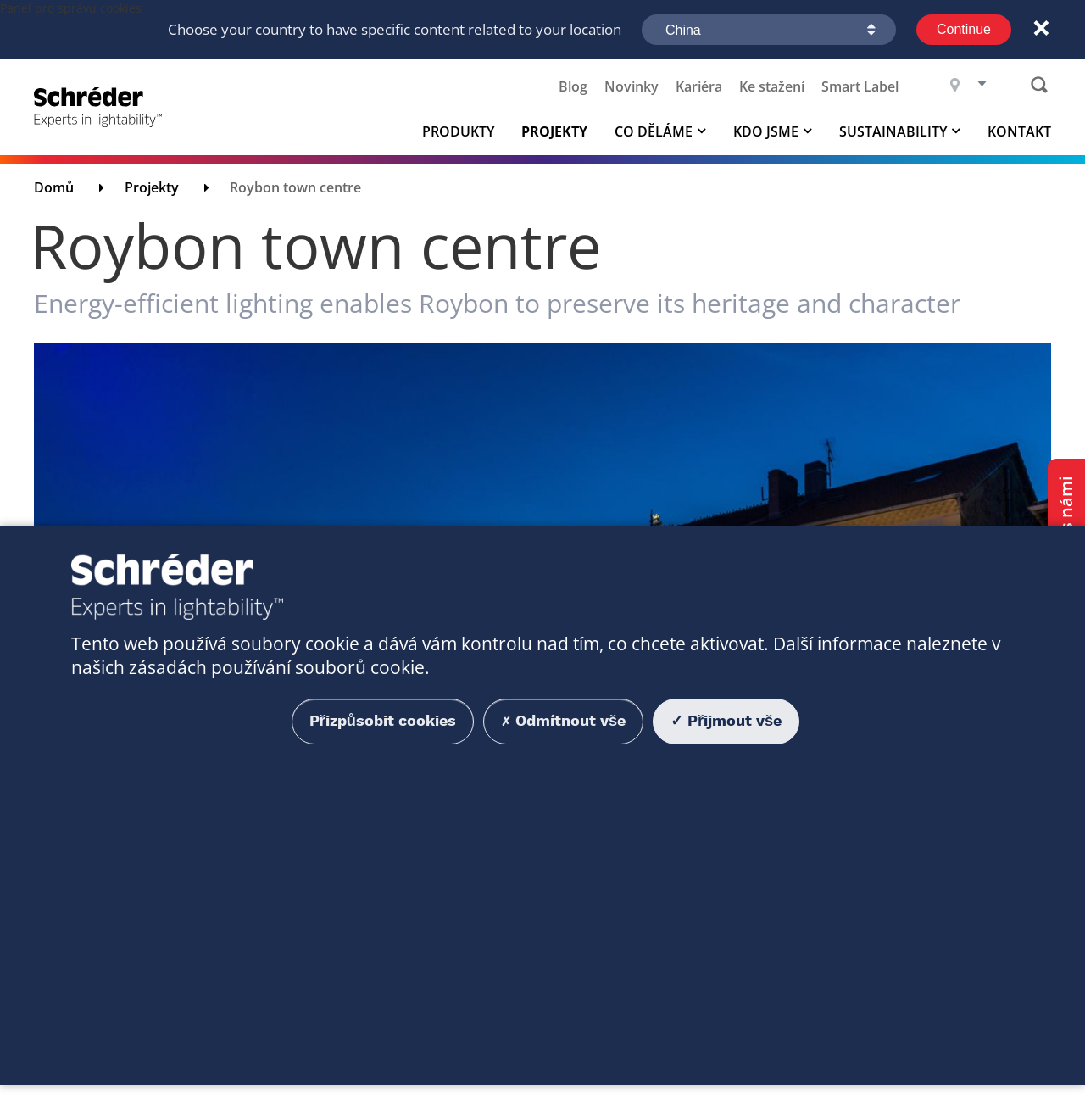Please identify the bounding box coordinates of the area I need to click to accomplish the following instruction: "Contact us".

[0.966, 0.41, 1.0, 0.559]